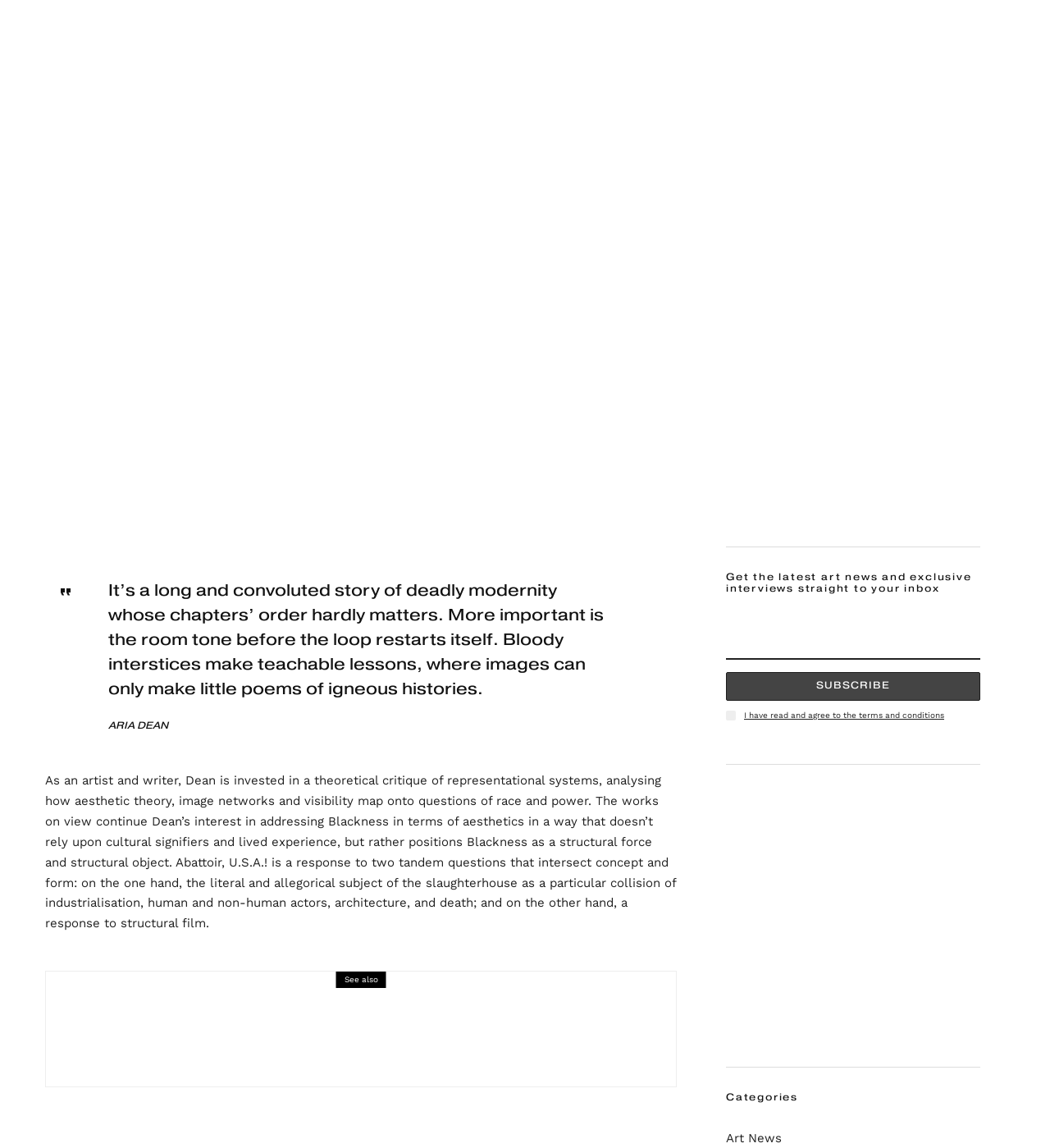What is the date of the event mentioned in the article with the link 'Exhibitions'?
From the details in the image, answer the question comprehensively.

The article with the link 'Exhibitions' has a time element with the text 'June 7, 2024', so the date of the event is June 7, 2024.